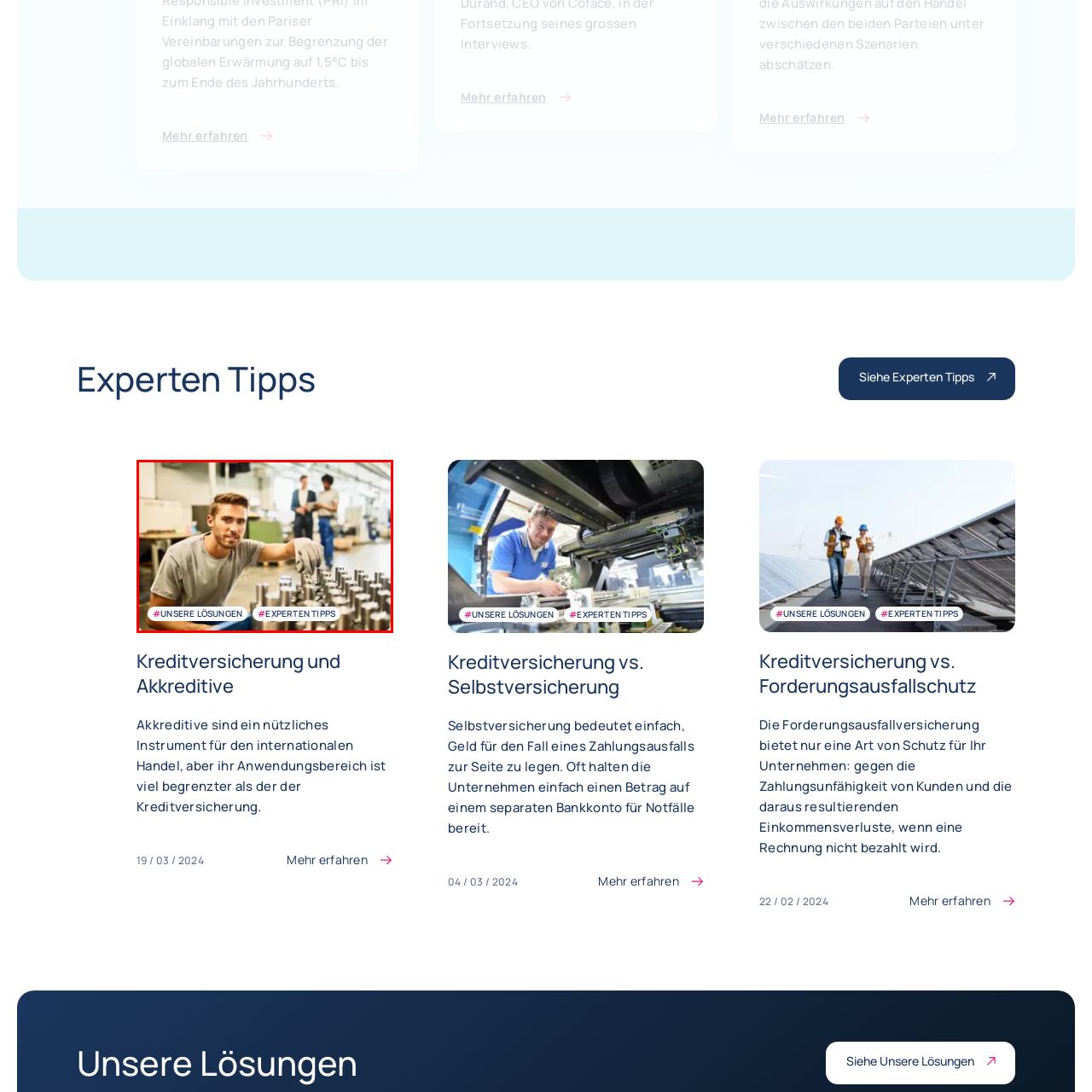Direct your attention to the image encased in a red frame, What is the language of the hashtags? Please answer in one word or a brief phrase.

German